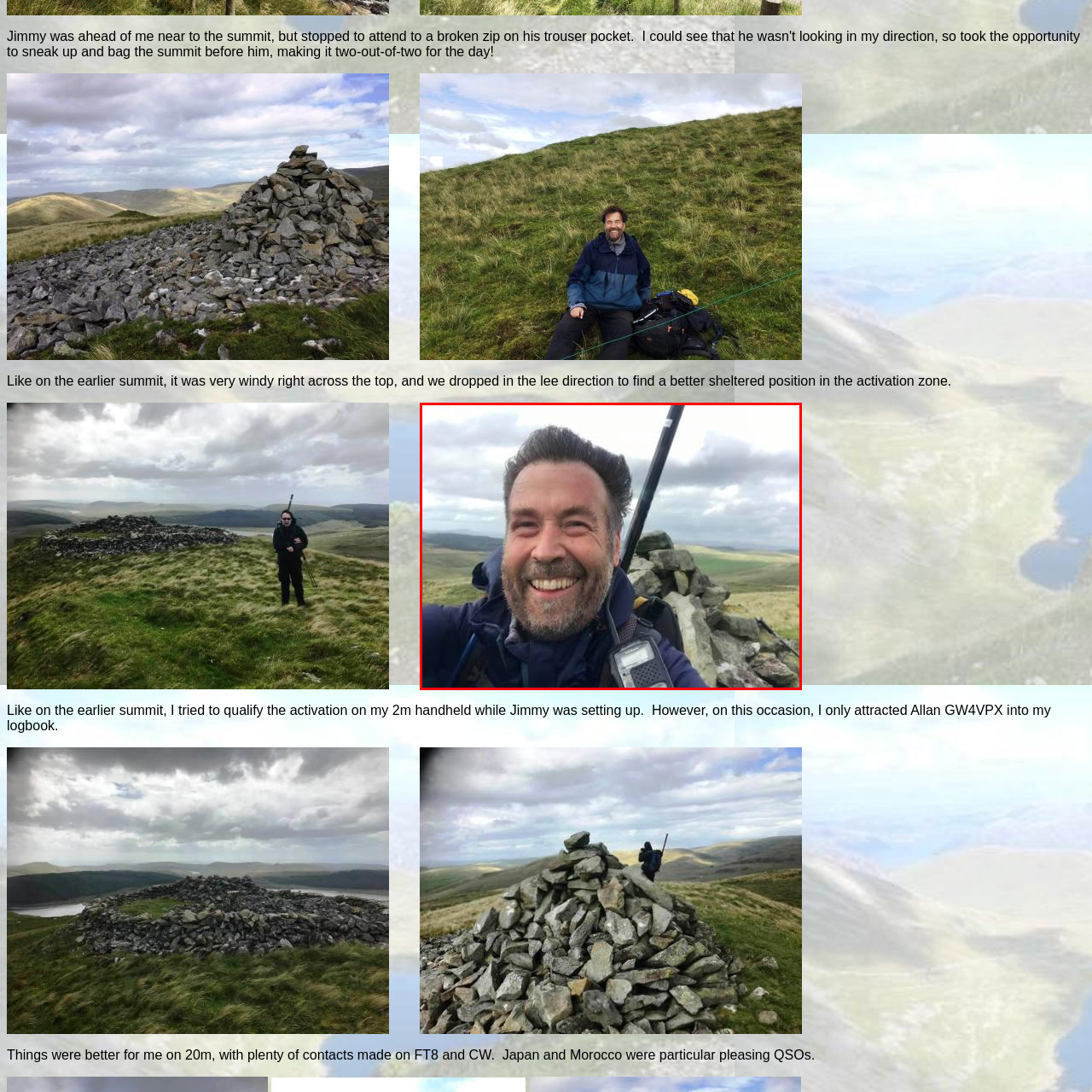Please concentrate on the part of the image enclosed by the red bounding box and answer the following question in detail using the information visible: What is the purpose of the stone cairn?

The stone cairn beside the man is a common marker used to indicate the summit of a hill or mountain, adding to the rugged charm of the scene and emphasizing the adventure spirit.